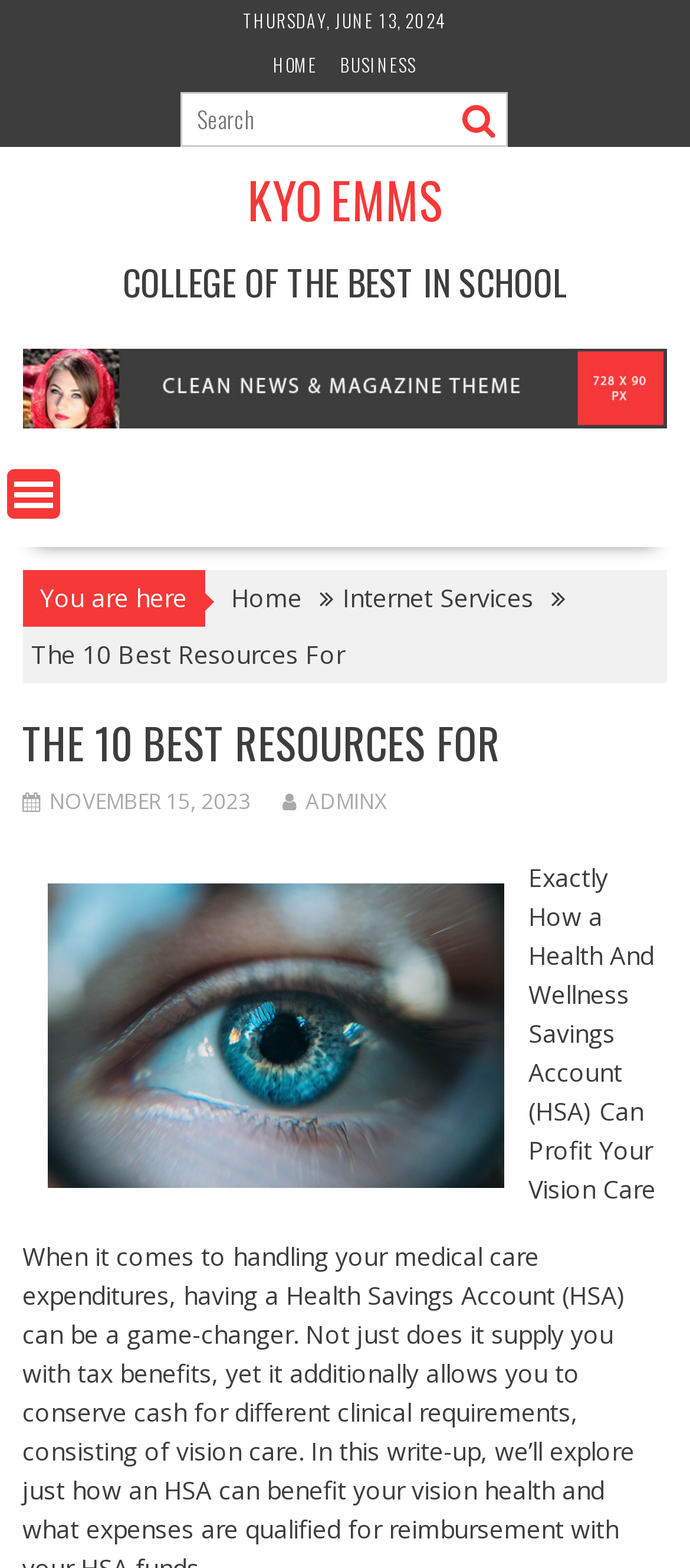What is the topic of the article?
Kindly give a detailed and elaborate answer to the question.

I determined the topic of the article by reading the static text element with the content 'Exactly How a Health And Wellness Savings Account (HSA) Can Profit Your Vision Care', which suggests that the article is about the benefits of Health Savings Accounts for vision care.